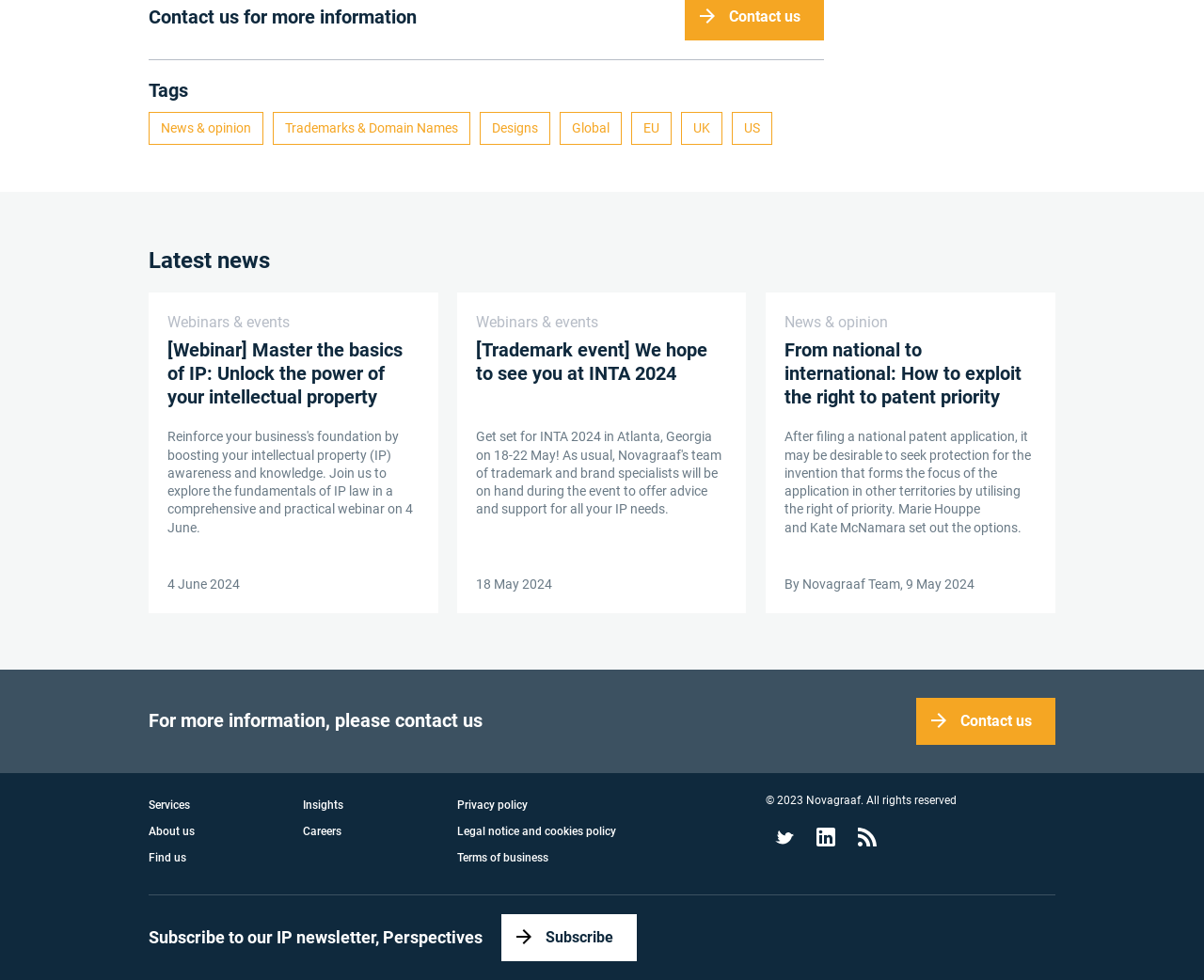Please determine the bounding box coordinates of the element's region to click for the following instruction: "Subscribe to our IP newsletter, Perspectives".

[0.123, 0.946, 0.401, 0.968]